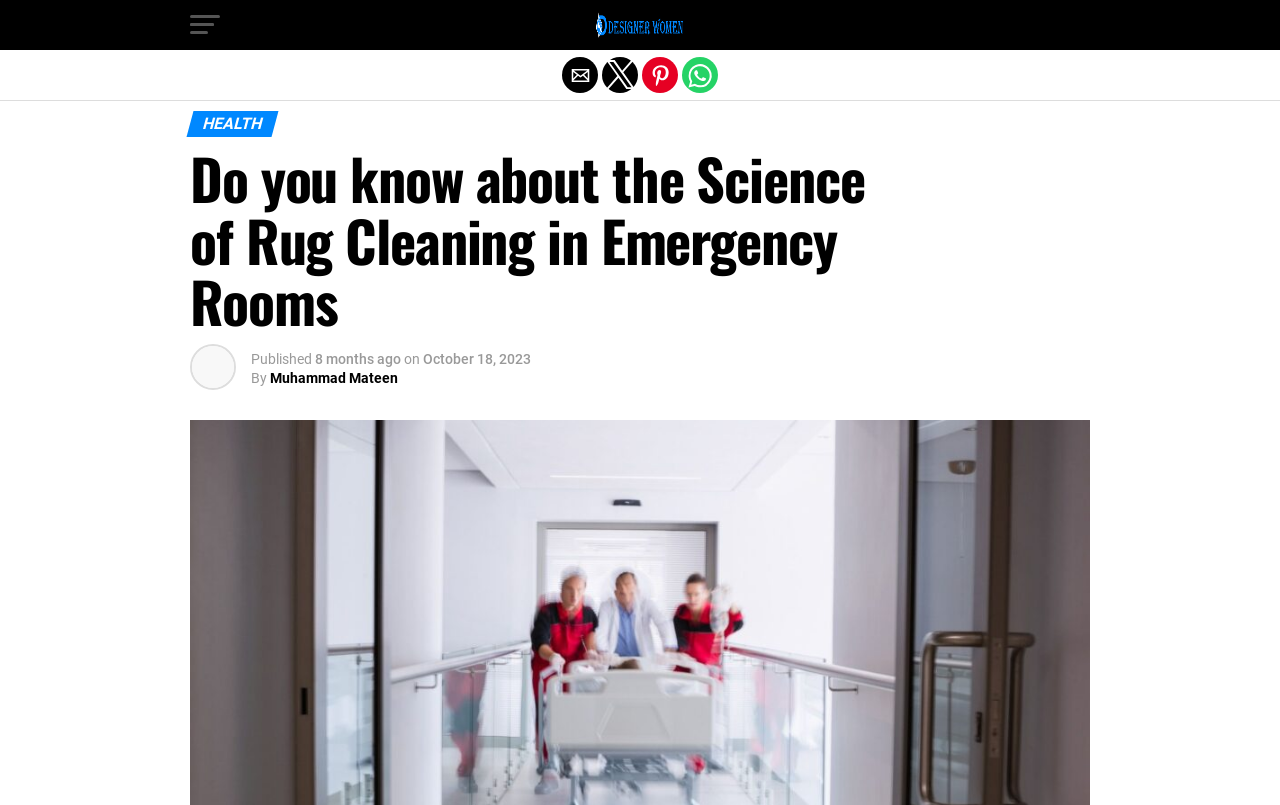Find and specify the bounding box coordinates that correspond to the clickable region for the instruction: "Read the article about the Science of Rug Cleaning in Emergency Rooms".

[0.148, 0.183, 0.711, 0.412]